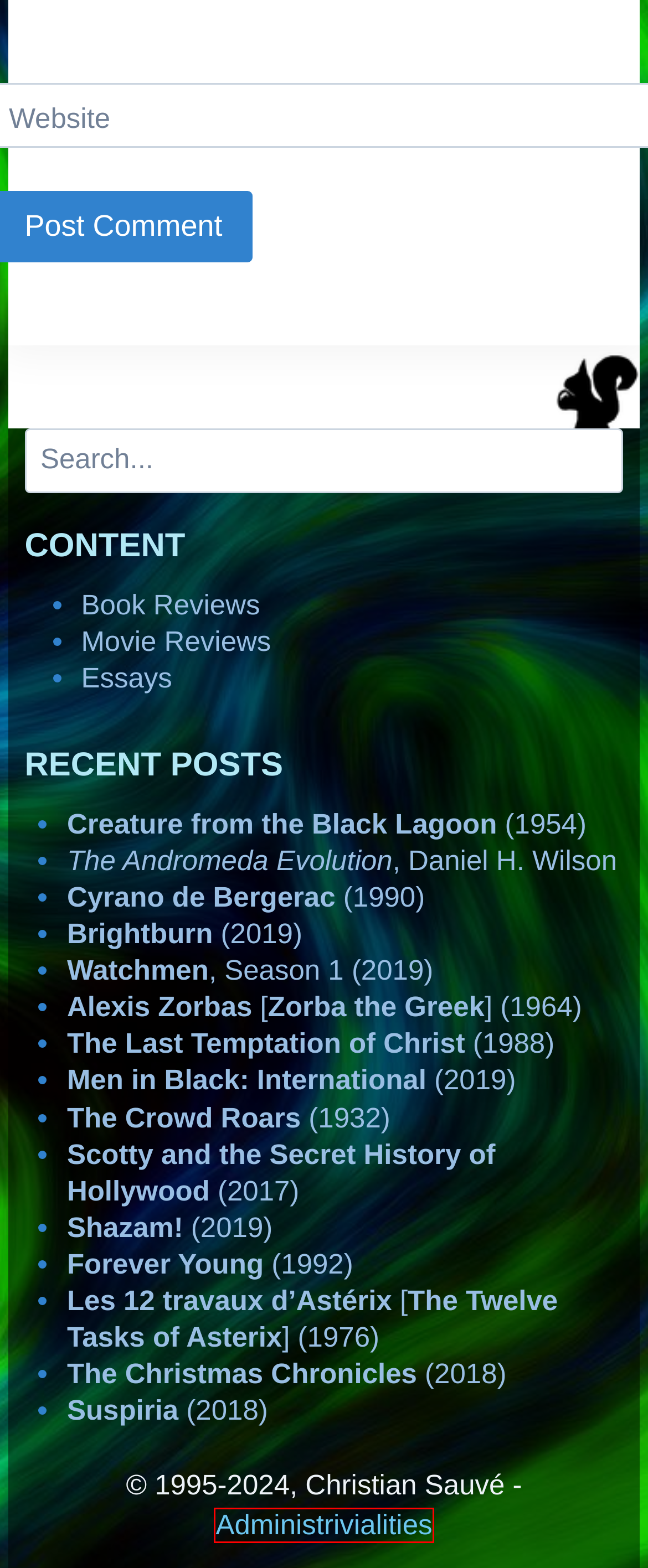Consider the screenshot of a webpage with a red bounding box around an element. Select the webpage description that best corresponds to the new page after clicking the element inside the red bounding box. Here are the candidates:
A. The Last Temptation of Christ (1988) – Christian Sauvé
B. Creature from the Black Lagoon (1954) – Christian Sauvé
C. Men in Black: International (2019) – Christian Sauvé
D. Cyrano de Bergerac (1990) – Christian Sauvé
E. Shazam! (2019) – Christian Sauvé
F. Brightburn (2019) – Christian Sauvé
G. Administrivialities – Christian Sauvé
H. Essays – Christian Sauvé

G